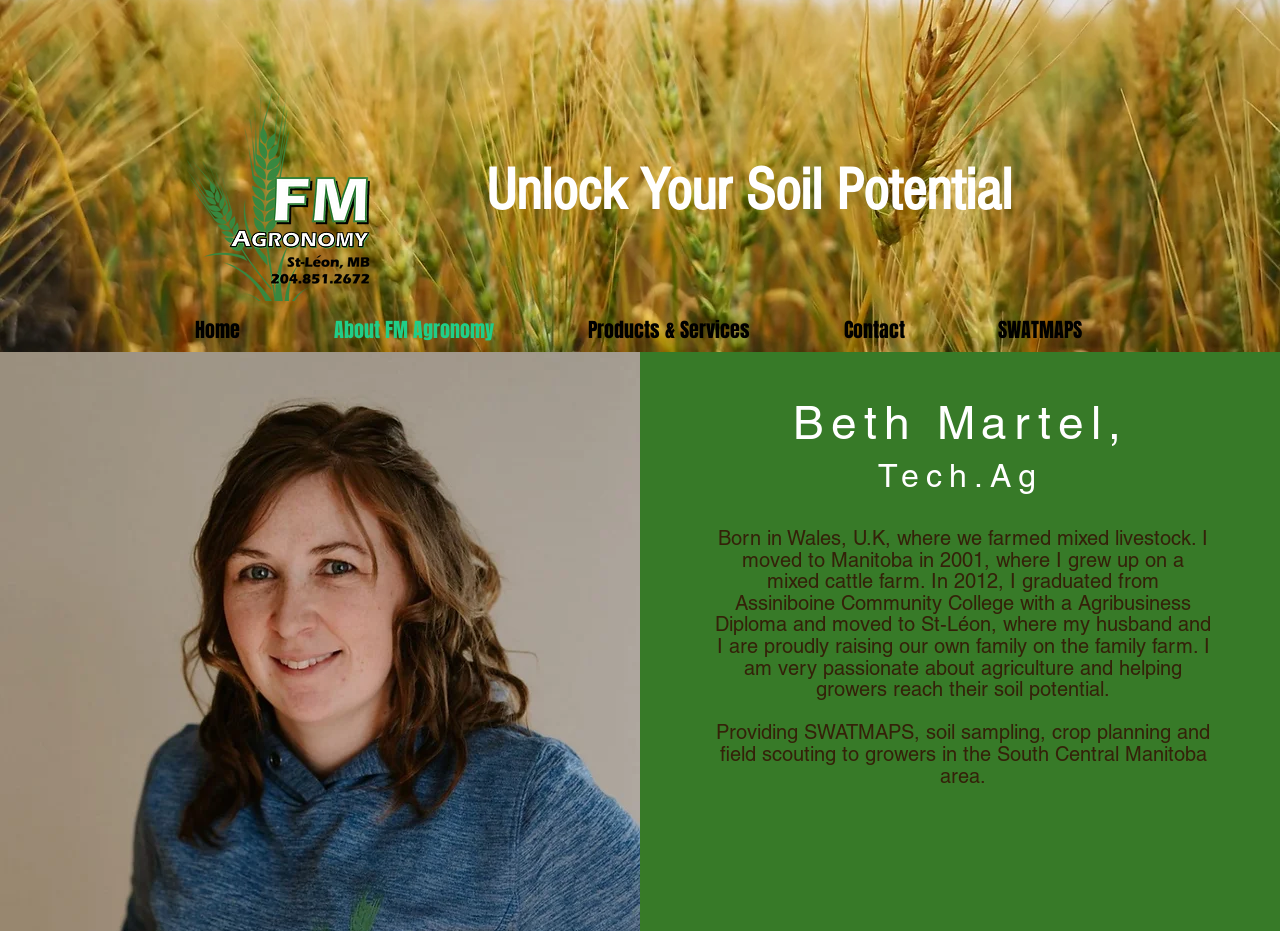What is the profession of Beth Martel?
Answer the question in as much detail as possible.

Based on the webpage, Beth Martel is introduced as 'Beth Martel, Tech.Ag' which suggests that she is a technical agronomist.